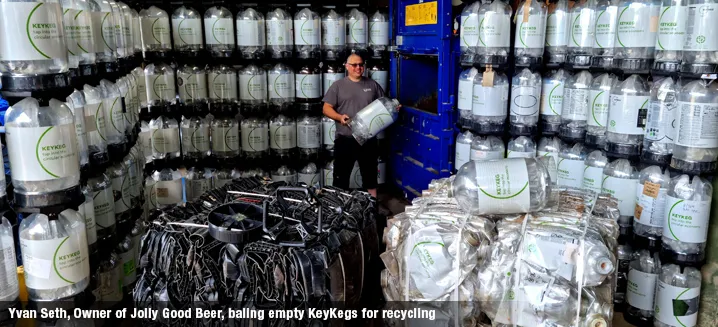Outline with detail what the image portrays.

The image depicts Yvan Seth, the owner of Jolly Good Beer, actively involved in the sustainability efforts of his company by baling empty KeyKegs for recycling. The backdrop showcases a warehouse filled with neatly stacked empty KeyKegs, highlighting the company’s commitment to environmentally responsible practices. These kegs, designed for circularity, are part of a dedicated recycling initiative that aims to reduce waste and promote a circular economy within the hospitality industry. This visual underscores the importance of recycling in preserving natural resources and demonstrates Jolly Good Beer’s proactive stance on sustainability, as emphasized in their mission to handle plastics responsibly and educate partners in the brewing sector.